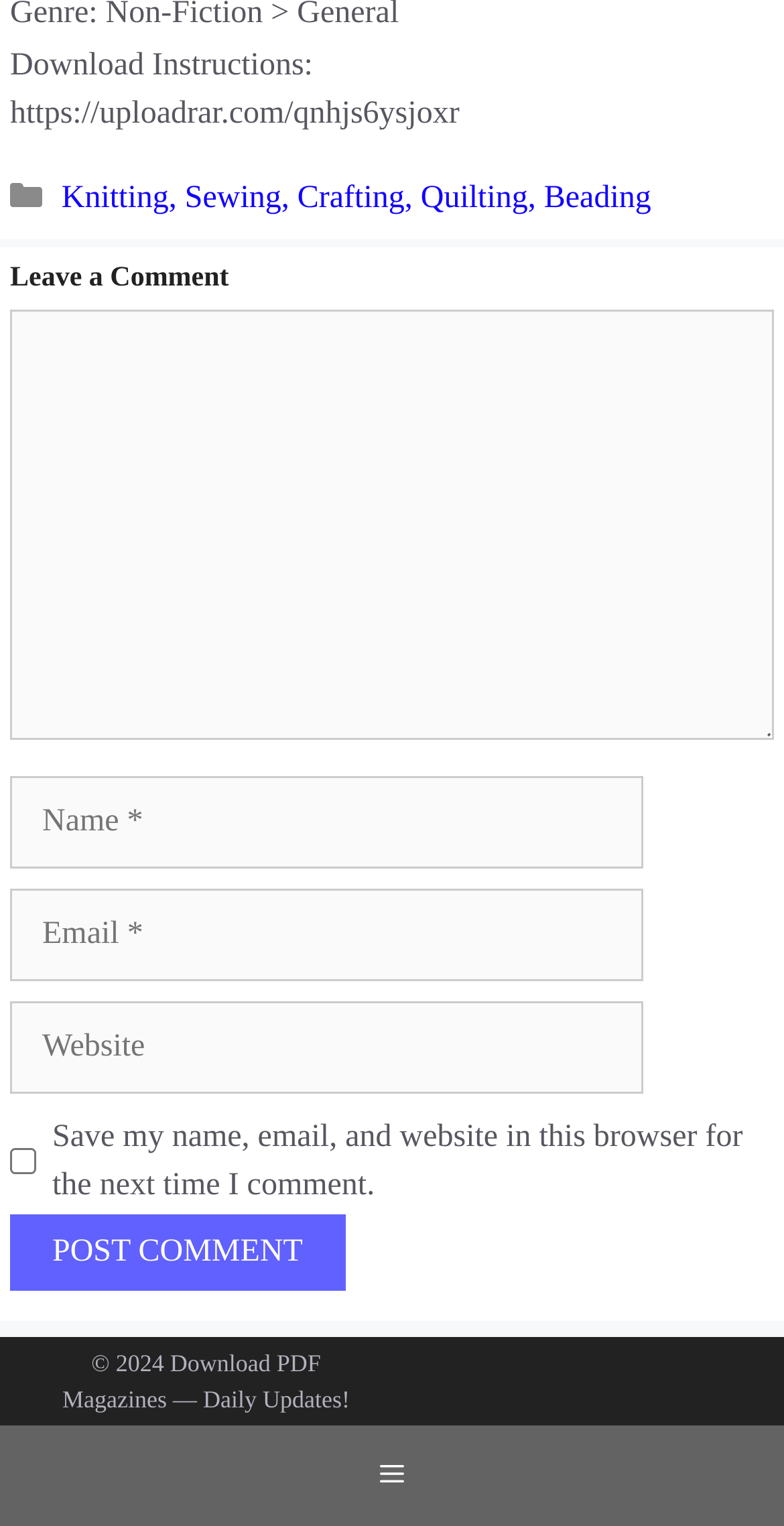Please locate the bounding box coordinates for the element that should be clicked to achieve the following instruction: "post your comment". Ensure the coordinates are given as four float numbers between 0 and 1, i.e., [left, top, right, bottom].

[0.013, 0.796, 0.44, 0.846]